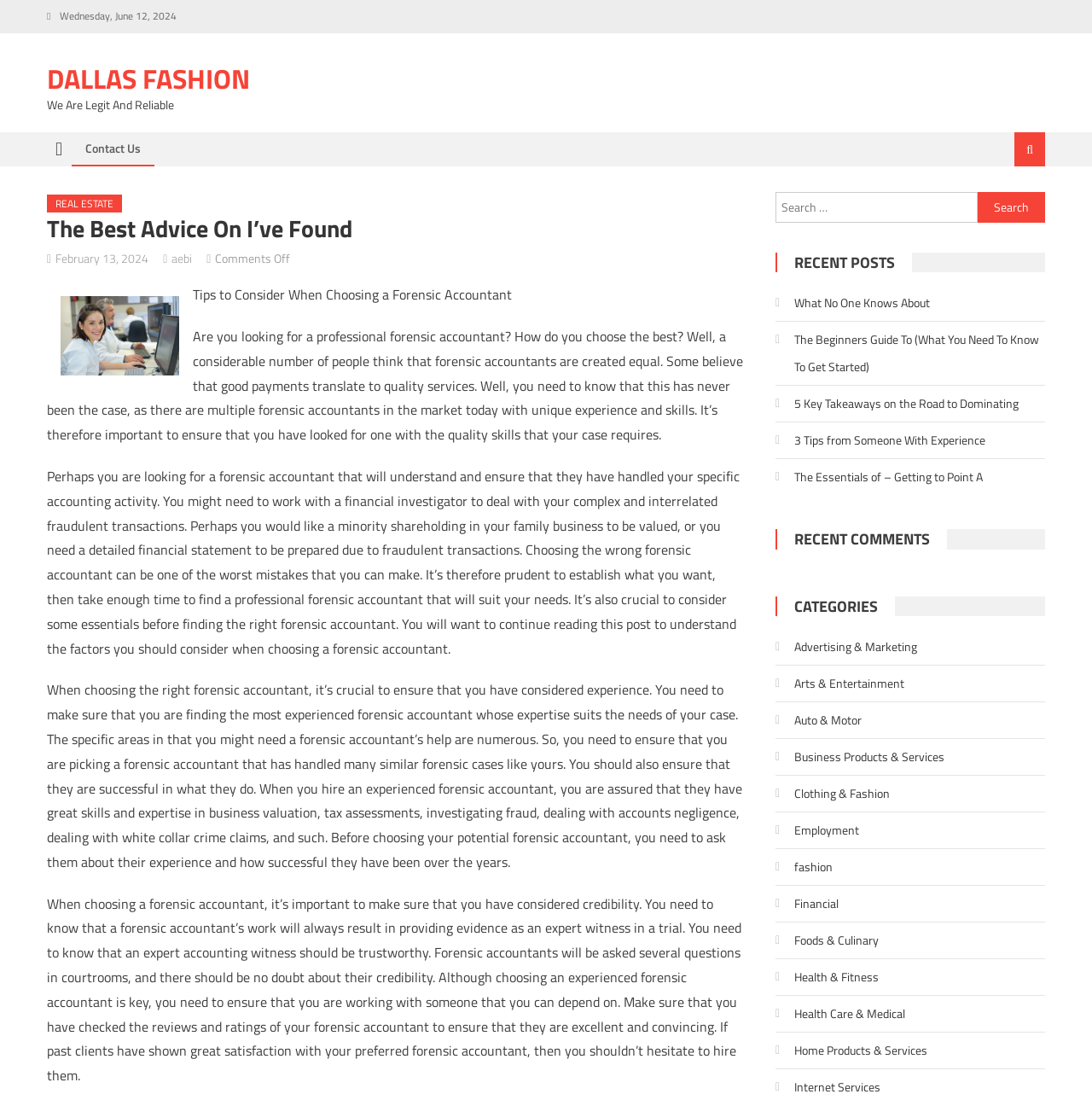Provide the bounding box coordinates of the area you need to click to execute the following instruction: "Search for something".

[0.71, 0.175, 0.957, 0.203]